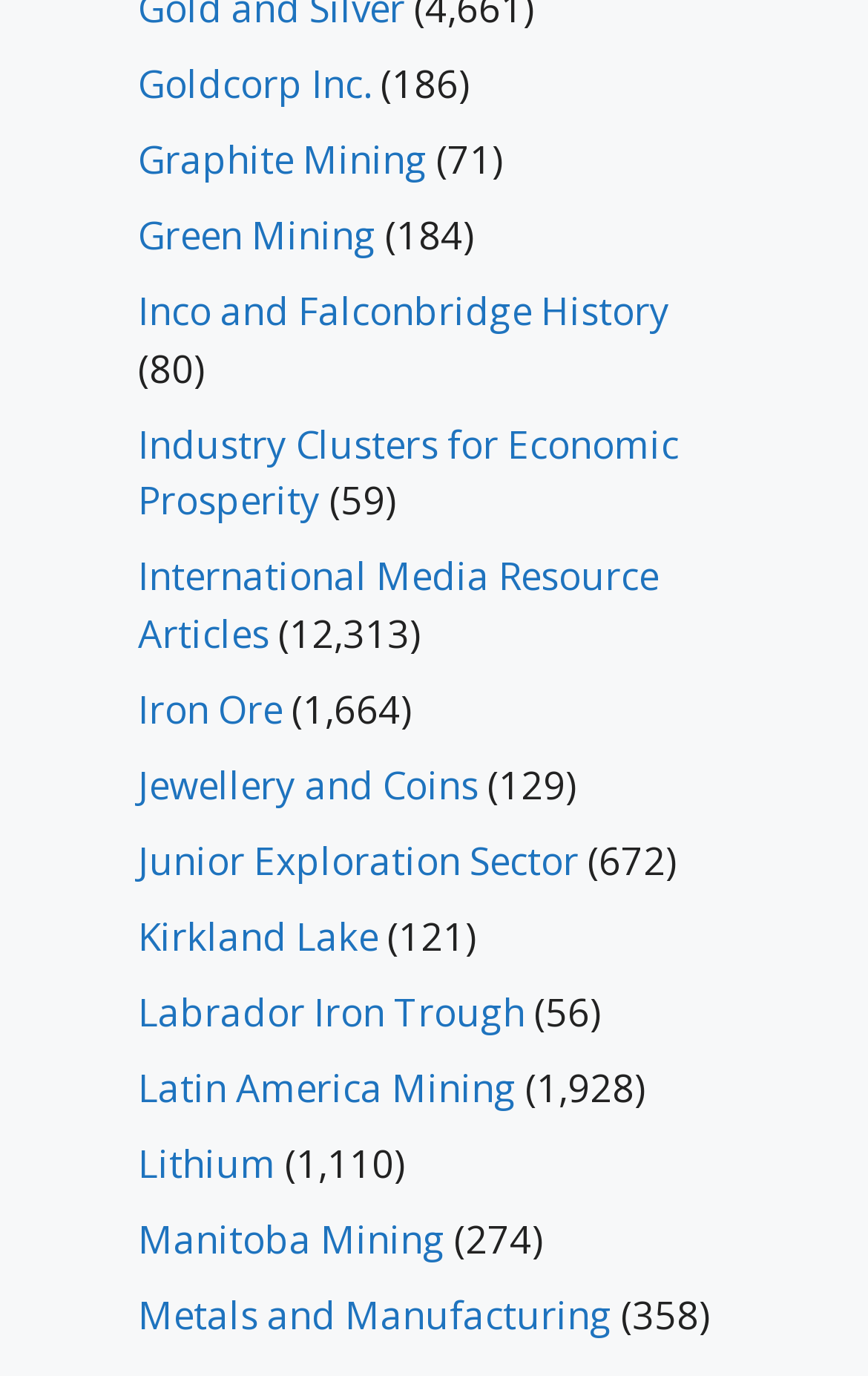What is the last link on the webpage?
Using the image, provide a concise answer in one word or a short phrase.

Metals and Manufacturing